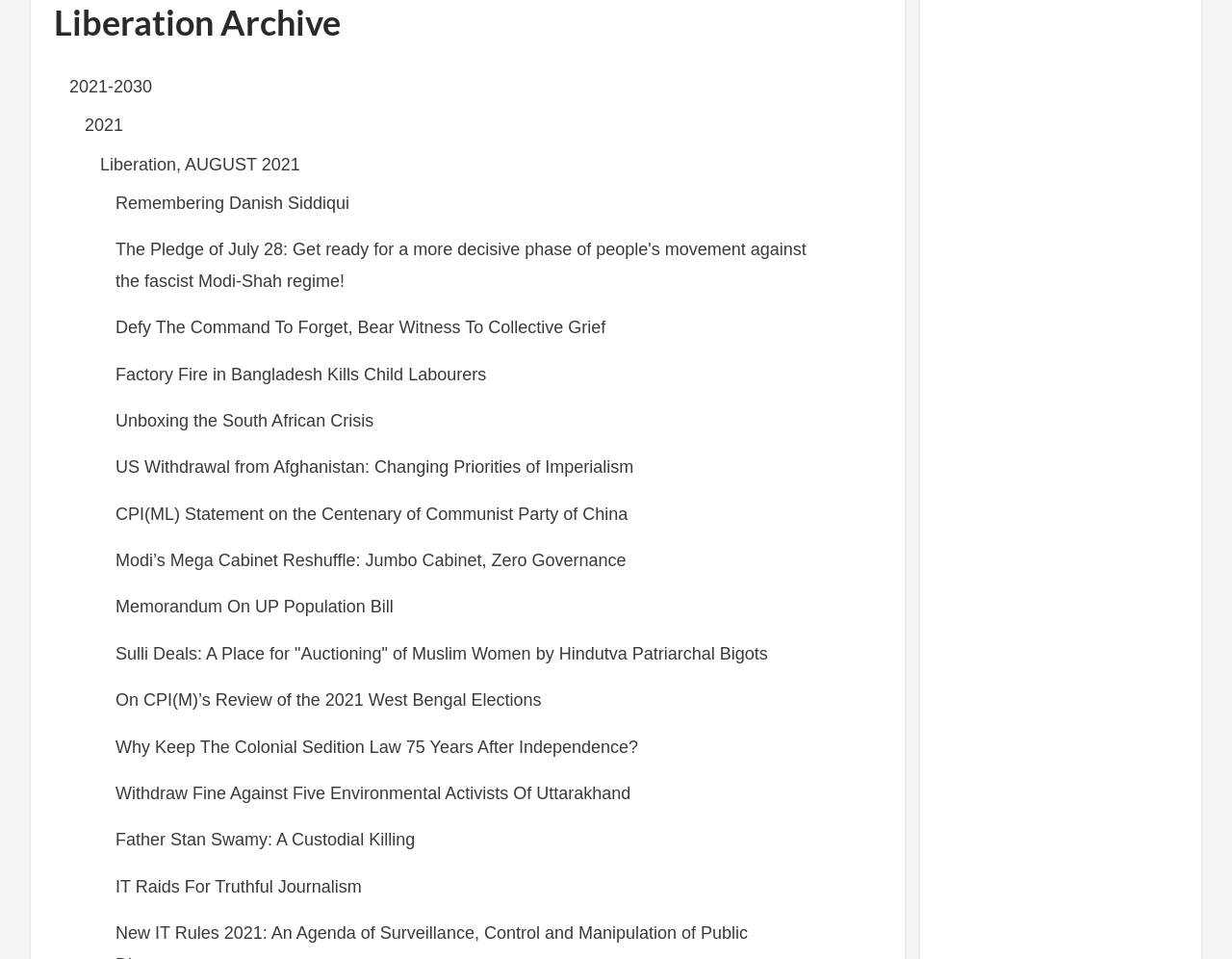Determine the bounding box coordinates of the region that needs to be clicked to achieve the task: "Read about the CPI(M)’s review of the 2021 West Bengal Elections".

[0.094, 0.72, 0.439, 0.74]